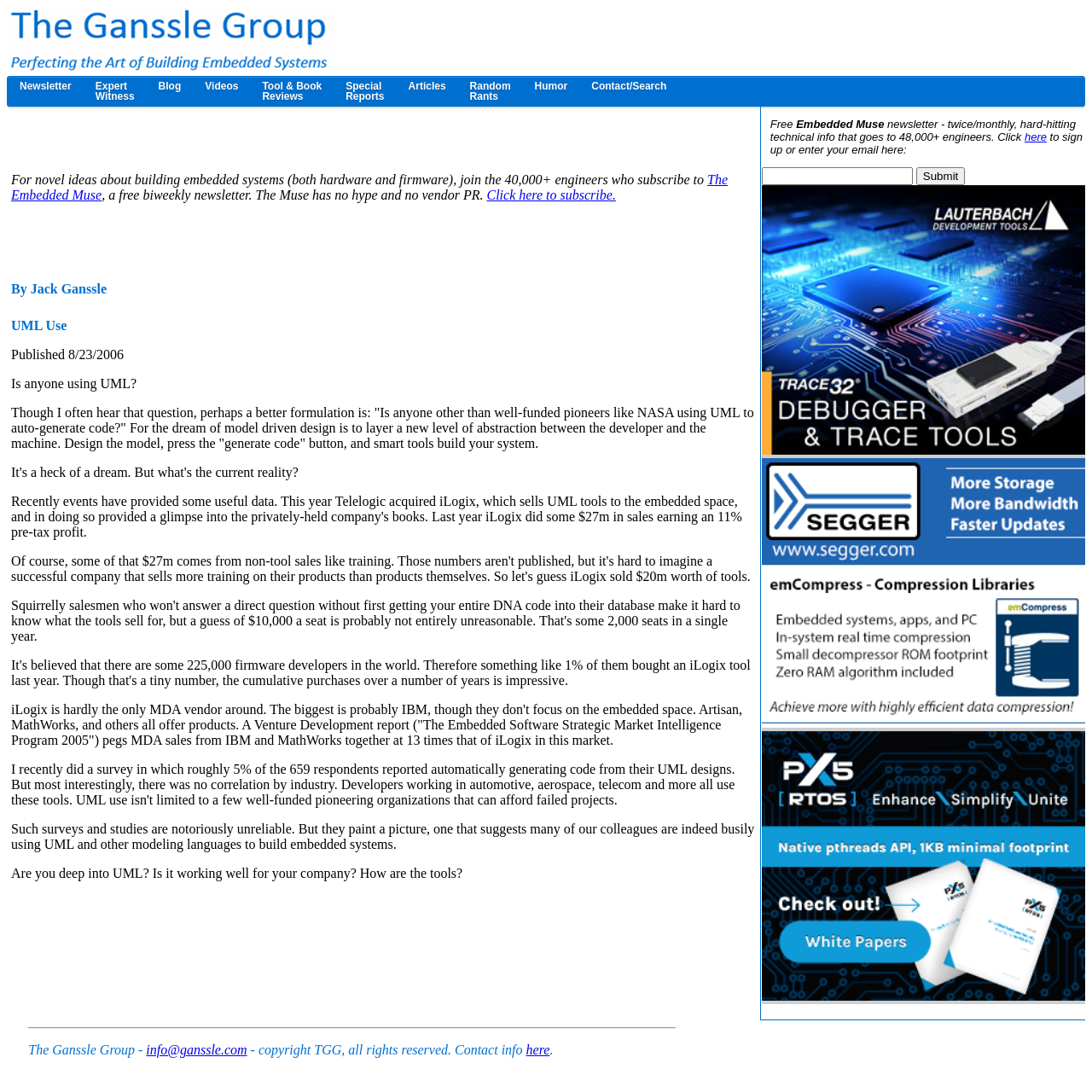What is the topic of the article?
Please ensure your answer is as detailed and informative as possible.

I found the answer by looking at the heading elements on the webpage, specifically the one that says 'UML Use'. The article appears to be discussing the use of UML in embedded systems.